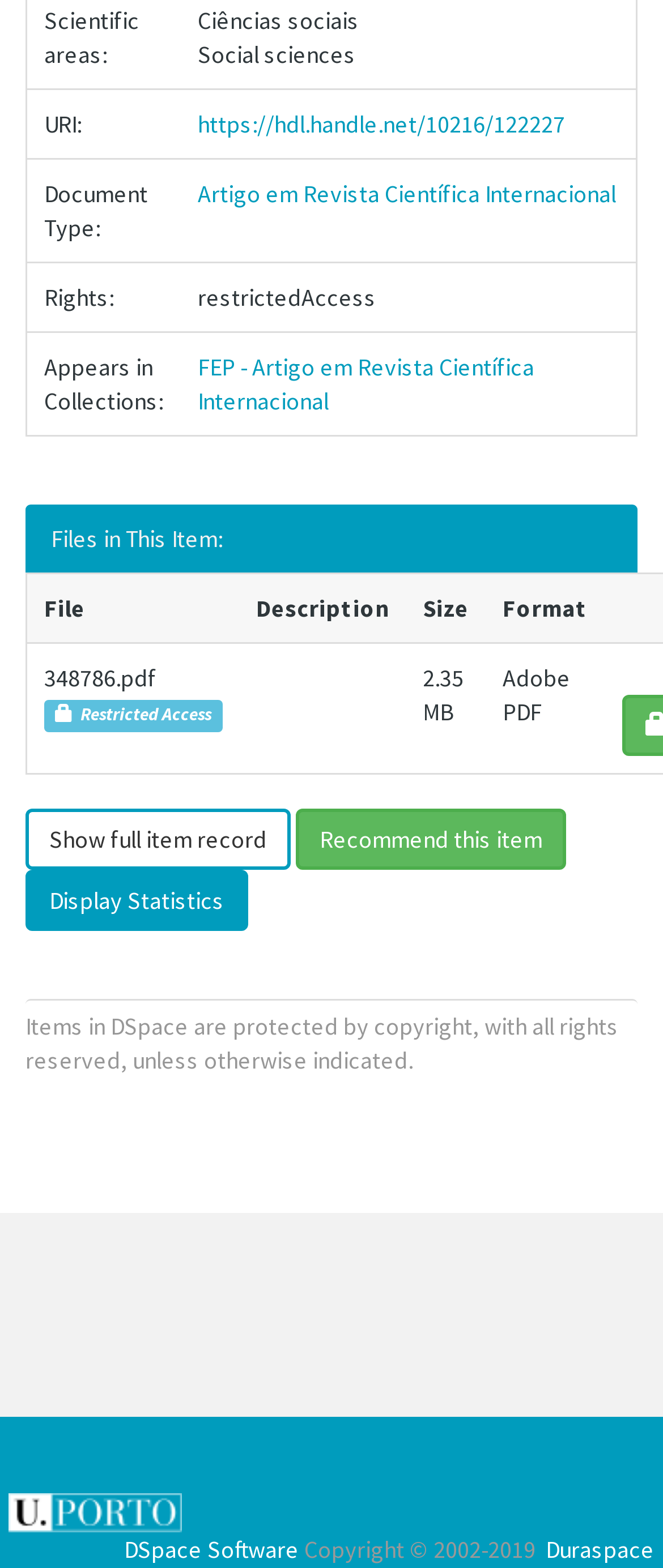Please specify the bounding box coordinates in the format (top-left x, top-left y, bottom-right x, bottom-right y), with values ranging from 0 to 1. Identify the bounding box for the UI component described as follows: Recommend this item

[0.446, 0.516, 0.854, 0.555]